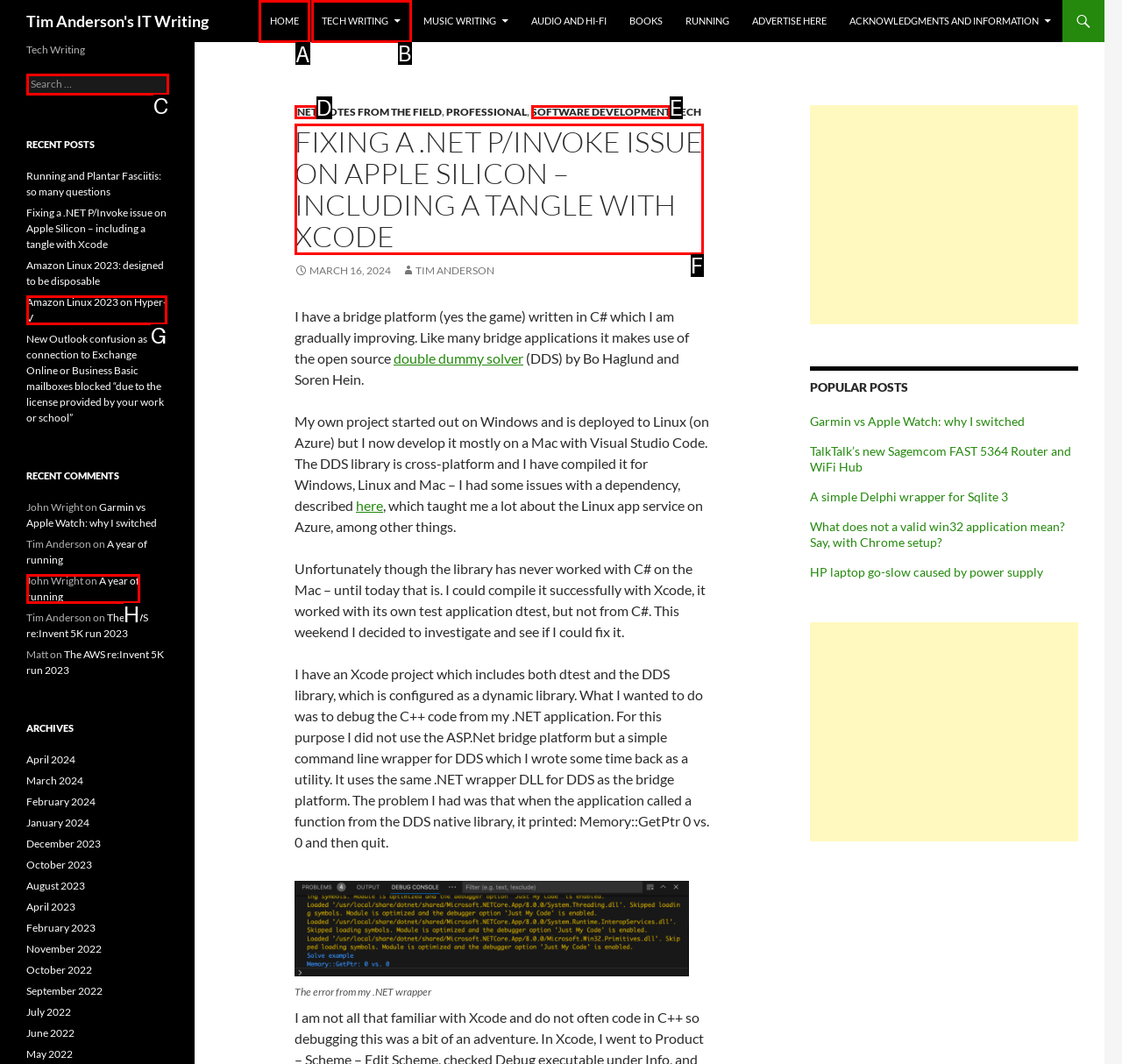Identify the correct HTML element to click for the task: Click on the HOME link. Provide the letter of your choice.

A